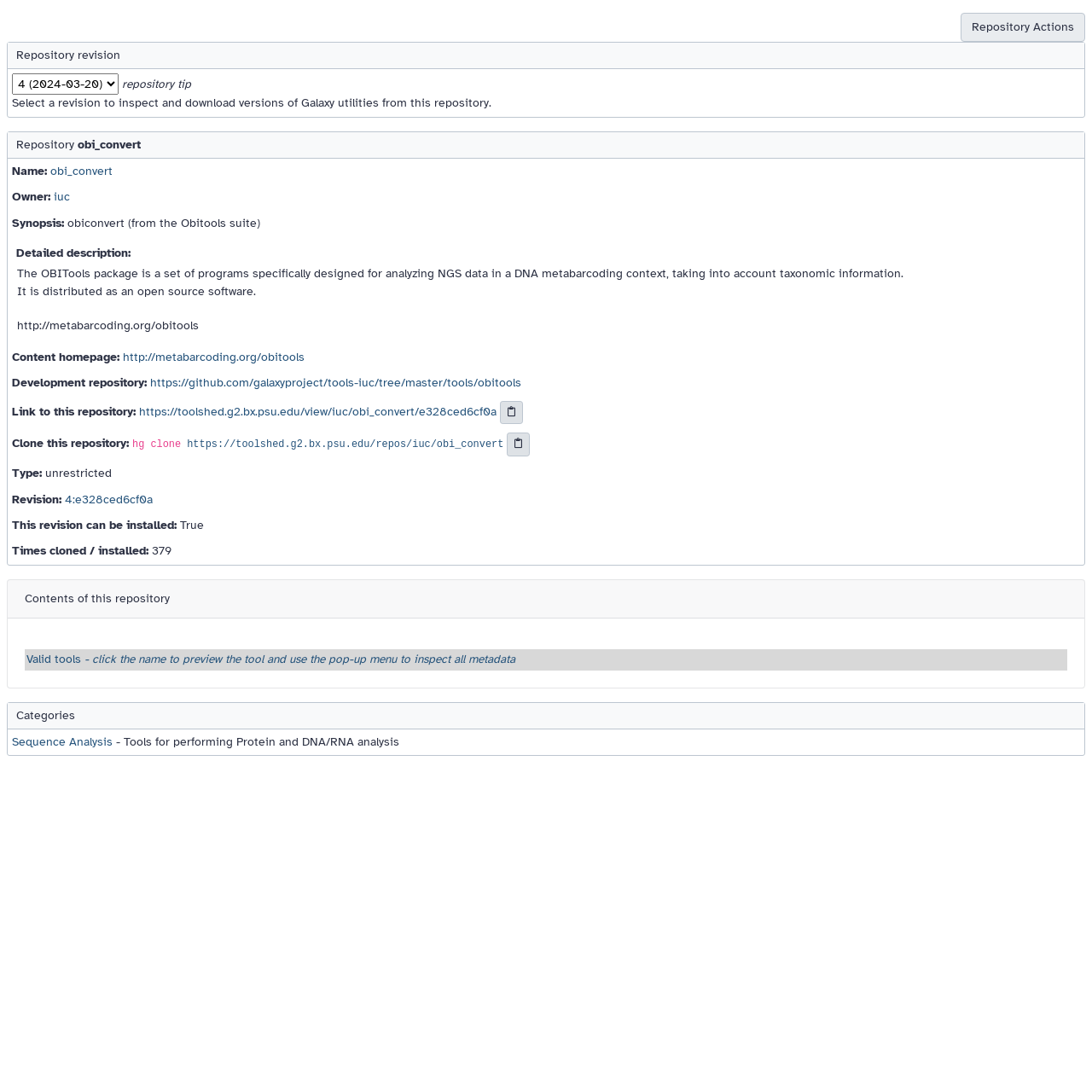Please pinpoint the bounding box coordinates for the region I should click to adhere to this instruction: "View the 'Sequence Analysis' category".

[0.011, 0.673, 0.103, 0.686]